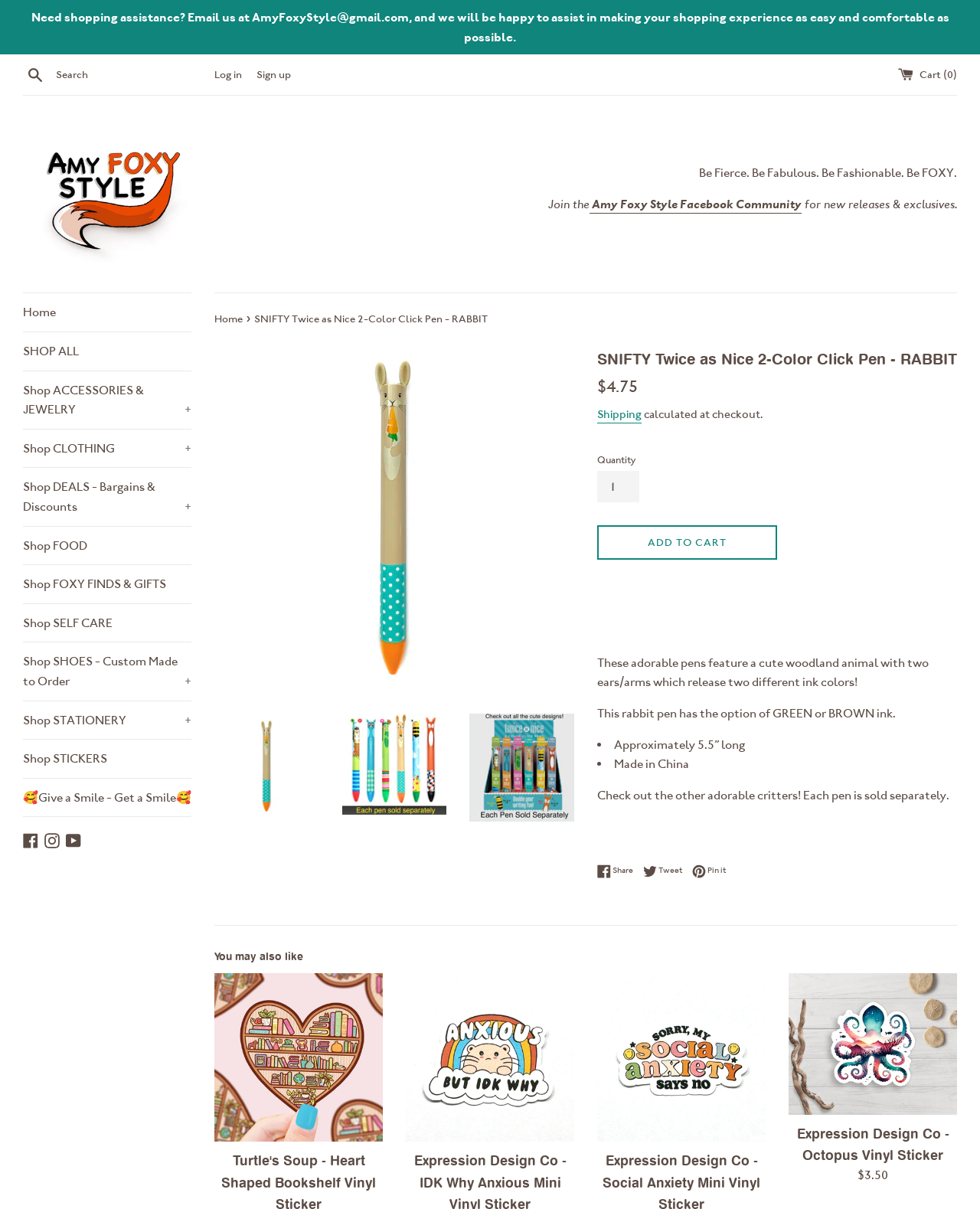Point out the bounding box coordinates of the section to click in order to follow this instruction: "Share on Facebook".

[0.609, 0.714, 0.654, 0.726]